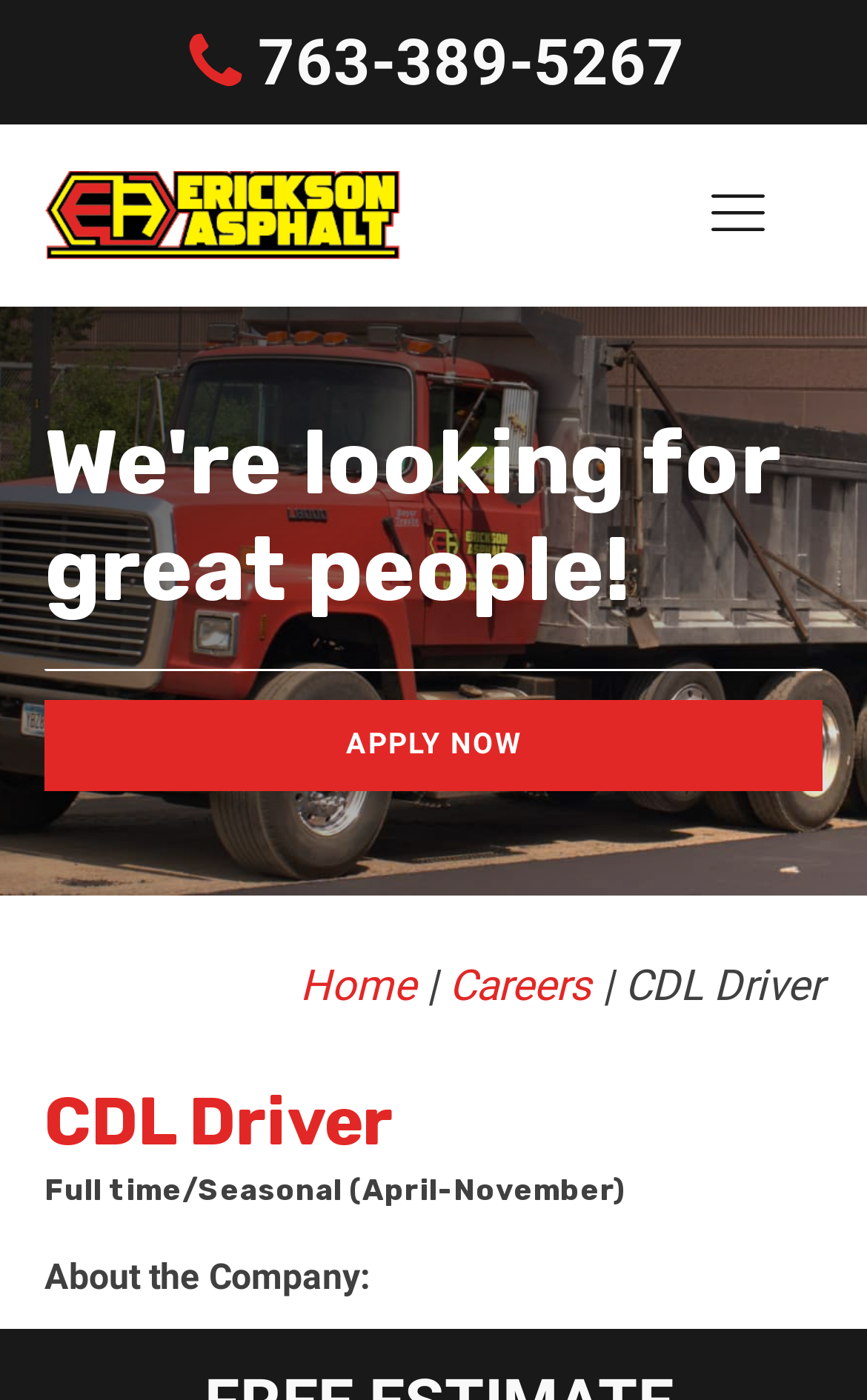Based on the image, provide a detailed and complete answer to the question: 
What is the duration of the job?

I found the job duration by looking at the heading element with the text 'Full time/Seasonal (April-November)' which is located below the job title.